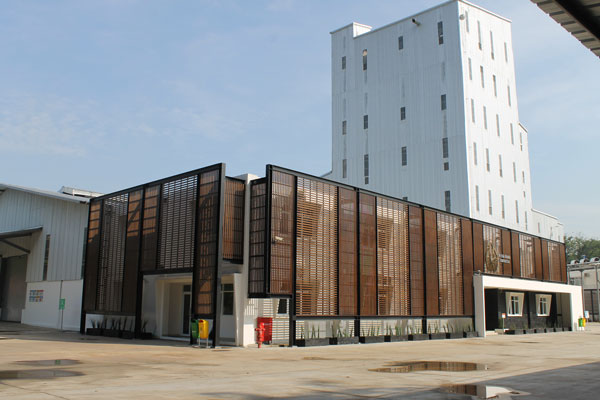Generate an elaborate description of what you see in the image.

This image showcases a modern facility located in Jakarta, Indonesia, specifically designed for a complete dry mortar plant. The building features a striking architectural design, characterized by its tall structure on the left, which likely houses mixing equipment and storage. The right side exhibits a more contemporary facade, adorned with wooden slats that offer aesthetic appeal while providing functionality, such as improved ventilation and natural light.

The site encompasses a spacious area for operational needs, evident from the open courtyard. This facility is part of a significant project managed by PT Mitra Kiara, focused on processing limestone and natural sand alongside the mixing operations. The completion of this project took place in March 2021, successfully navigating the challenges posed by the global pandemic. This image represents the innovative approach and advanced technology implemented in modern construction and mixing plants in the region.